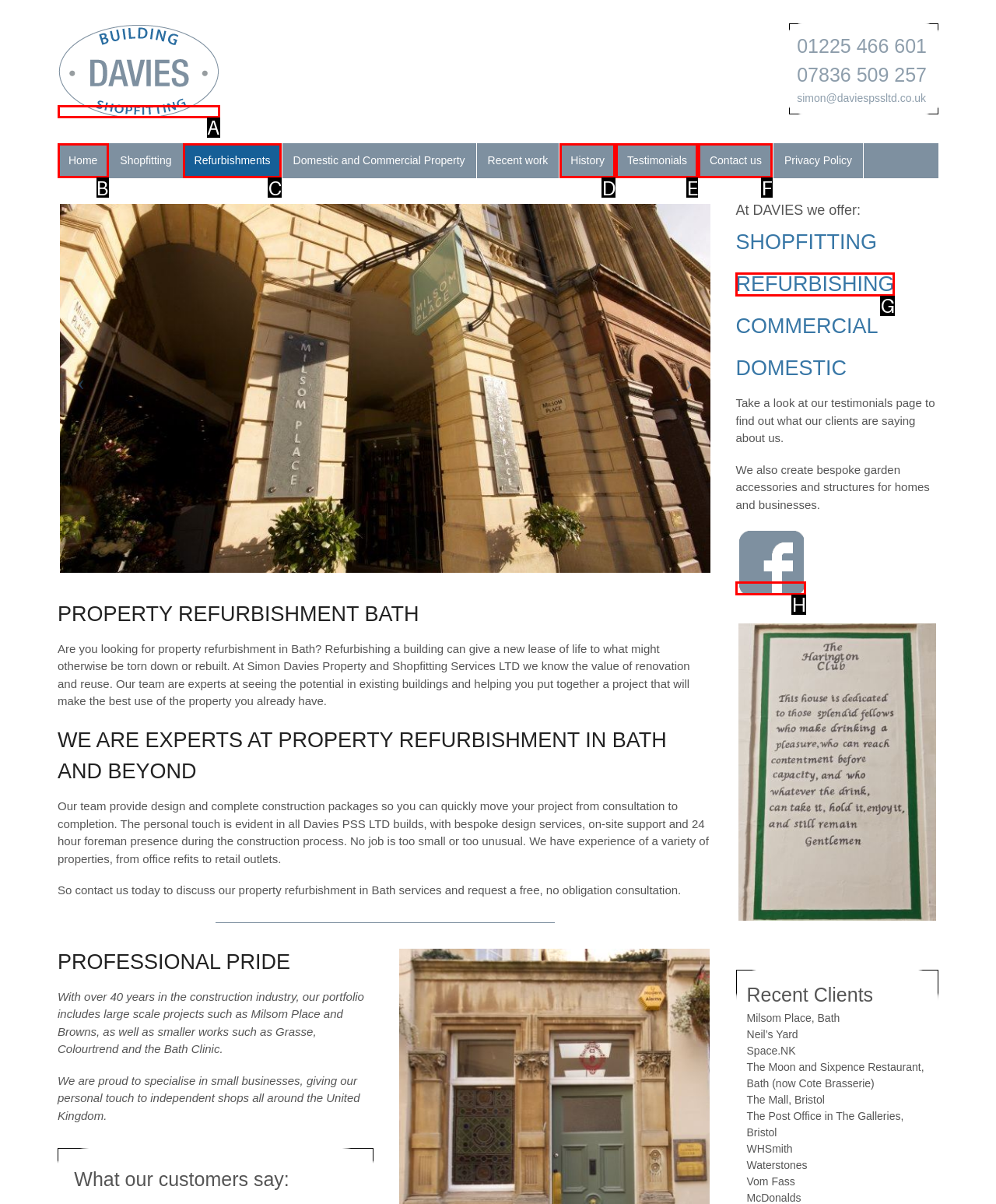Point out the correct UI element to click to carry out this instruction: Follow Simon Davies on Facebook
Answer with the letter of the chosen option from the provided choices directly.

H